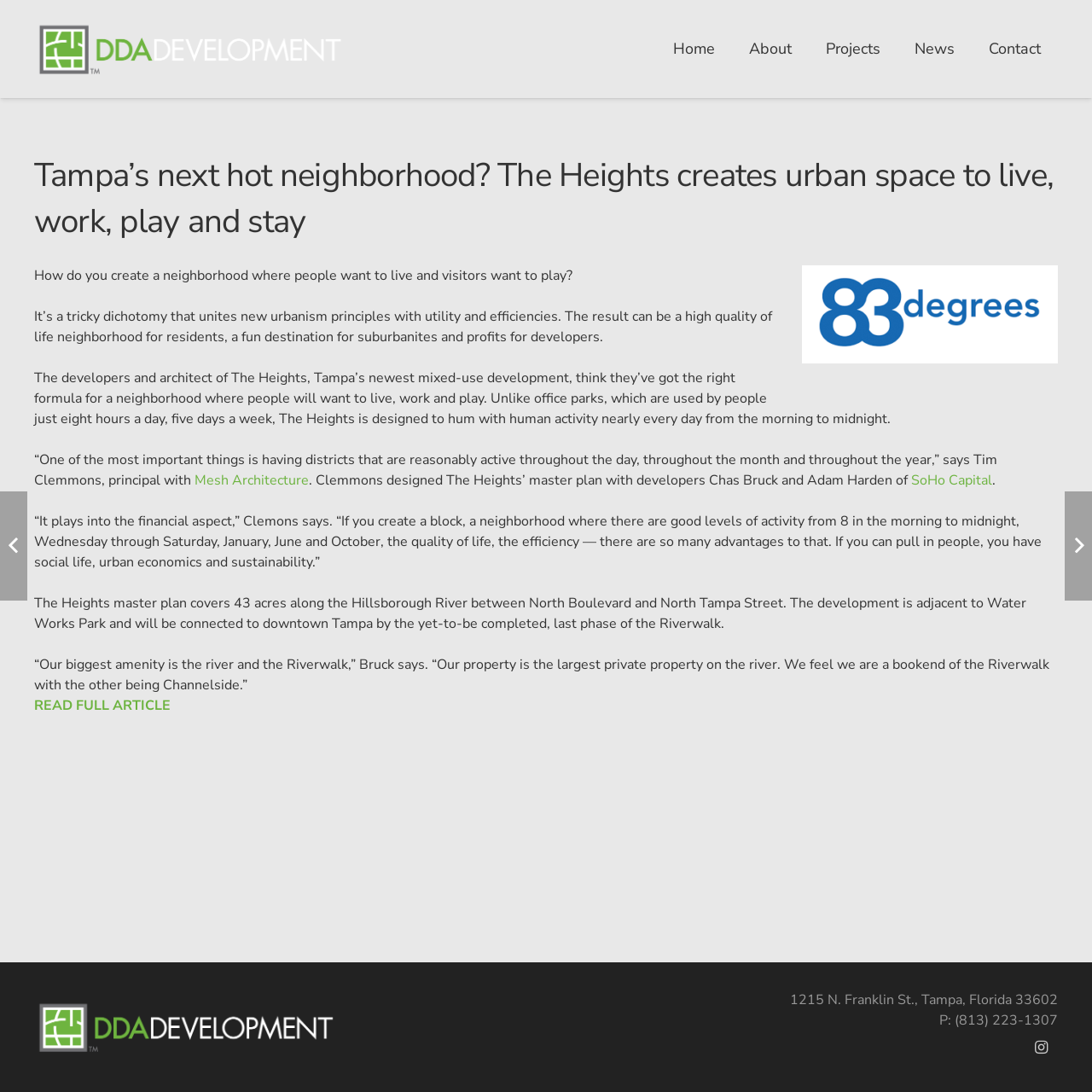Using the webpage screenshot and the element description READ FULL ARTICLE, determine the bounding box coordinates. Specify the coordinates in the format (top-left x, top-left y, bottom-right x, bottom-right y) with values ranging from 0 to 1.

[0.031, 0.637, 0.156, 0.654]